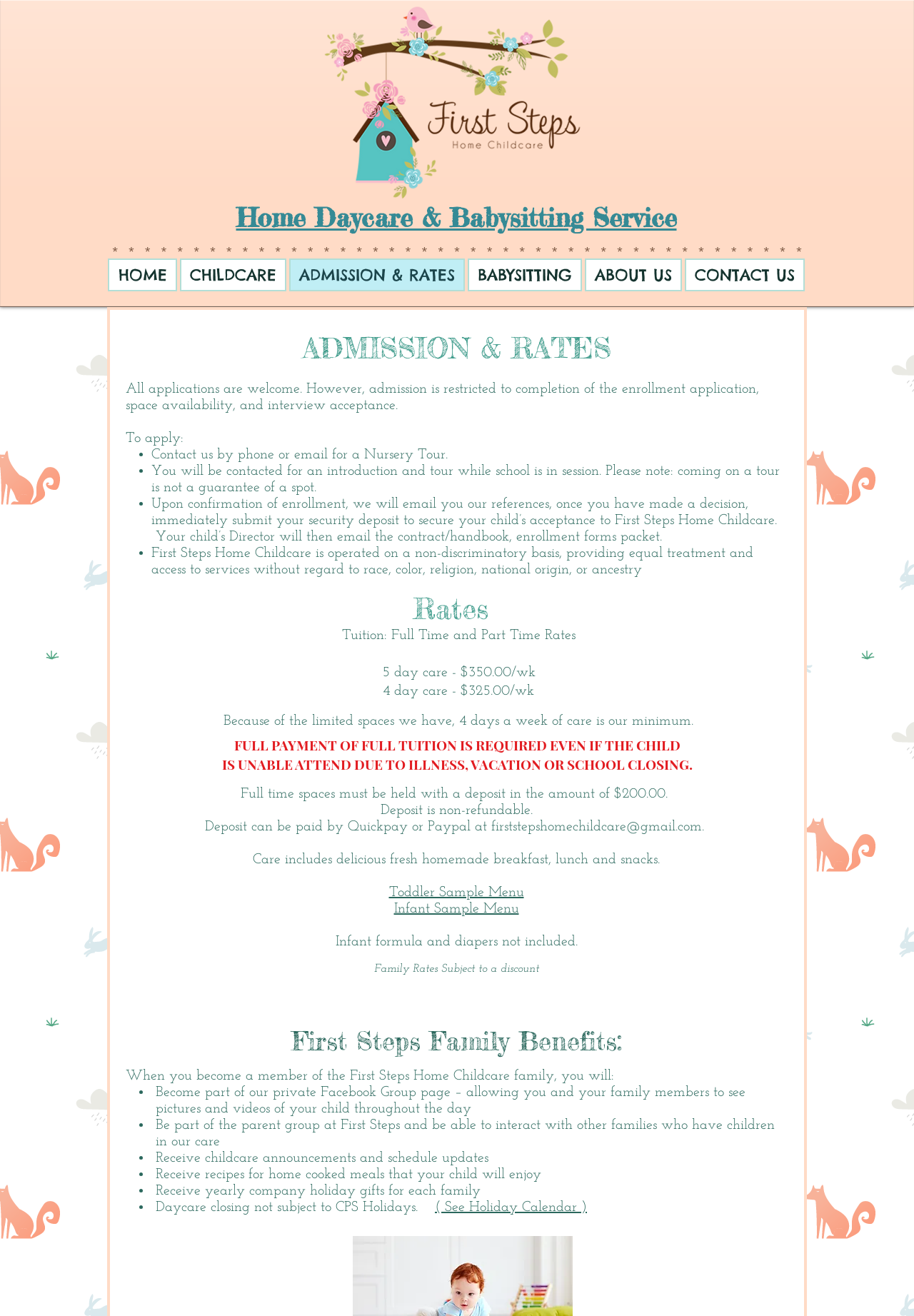Summarize the webpage with a detailed and informative caption.

The webpage is about the admission and rates of a childcare service called First Steps Home Childcare. At the top, there is a navigation menu with links to different sections of the website, including Home, Childcare, Admission & Rates, Babysitting, About Us, and Contact Us.

Below the navigation menu, there is a heading that reads "ADMISSION & RATES" and a brief introduction to the admission process, stating that all applications are welcome but subject to certain conditions.

The webpage then outlines the steps to apply, which include contacting the childcare service for a nursery tour, followed by an introduction and tour while school is in session. Upon confirmation of enrollment, the service will email references, and the parent must submit a security deposit to secure their child's spot.

The rates for the childcare service are listed, including full-time and part-time rates, with discounts available for family rates. The webpage also notes that full payment of tuition is required even if the child is unable to attend due to illness, vacation, or school closing.

Additionally, the webpage highlights the benefits of becoming a part of the First Steps Home Childcare family, including access to a private Facebook group, interaction with other families, childcare announcements, and schedule updates. There are also links to sample menus for toddlers and infants, and a note that infant formula and diapers are not included in the care.

At the bottom of the webpage, there is a section that outlines the benefits of being part of the First Steps family, including receiving childcare announcements, schedule updates, recipes for home-cooked meals, and yearly company holiday gifts.